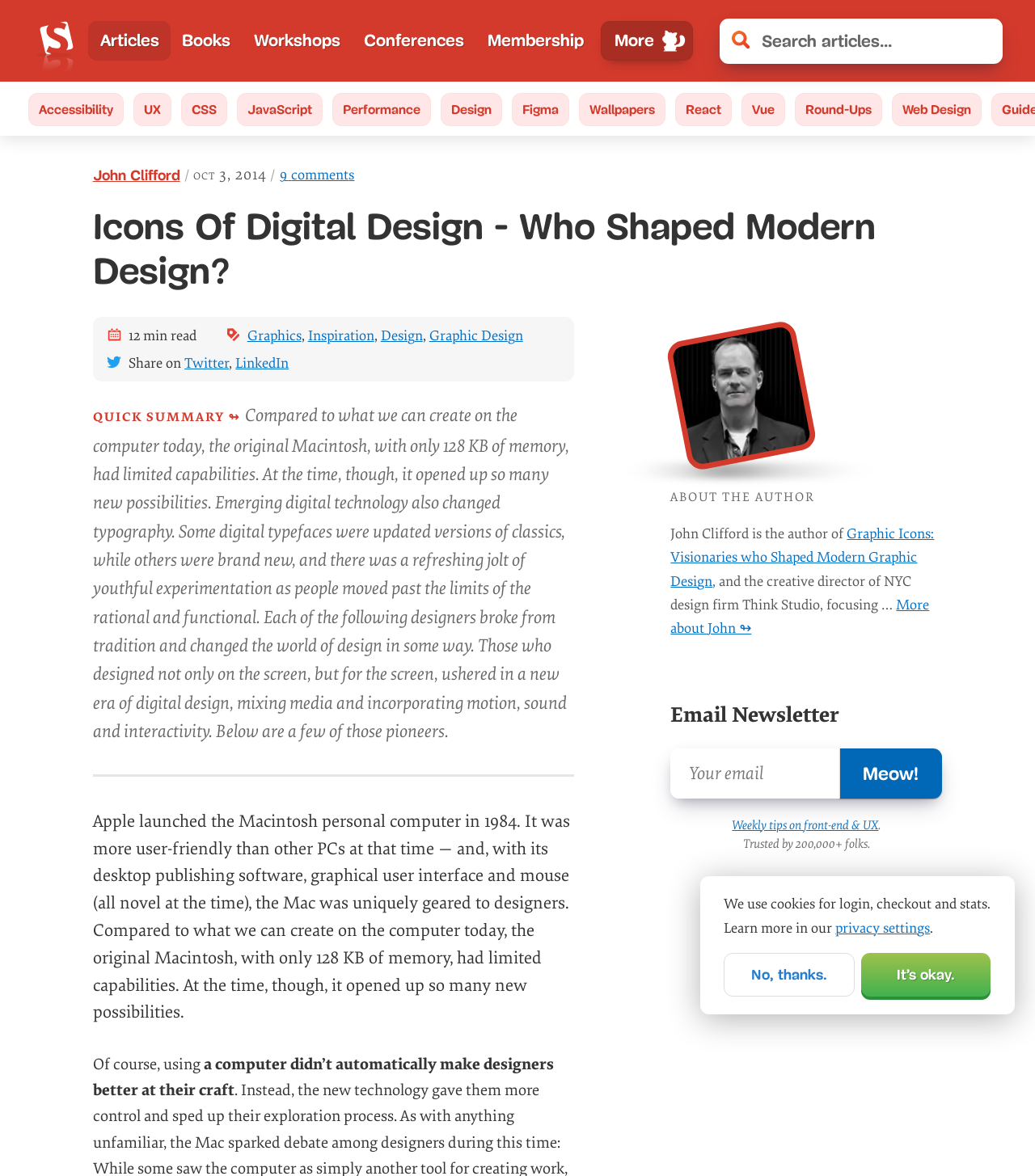Select the bounding box coordinates of the element I need to click to carry out the following instruction: "Search articles".

[0.696, 0.016, 0.969, 0.054]